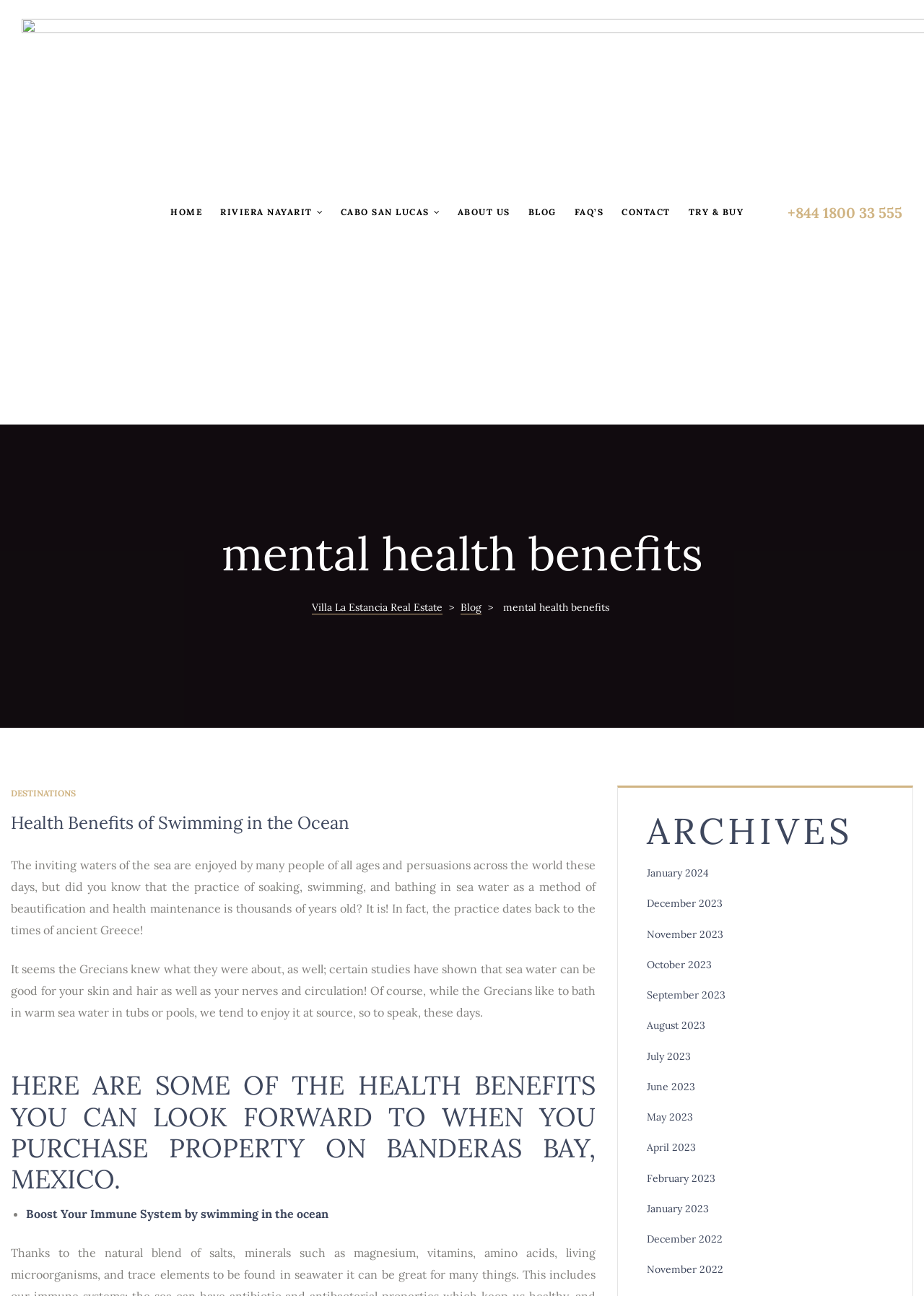Can you locate the main headline on this webpage and provide its text content?

mental health benefits